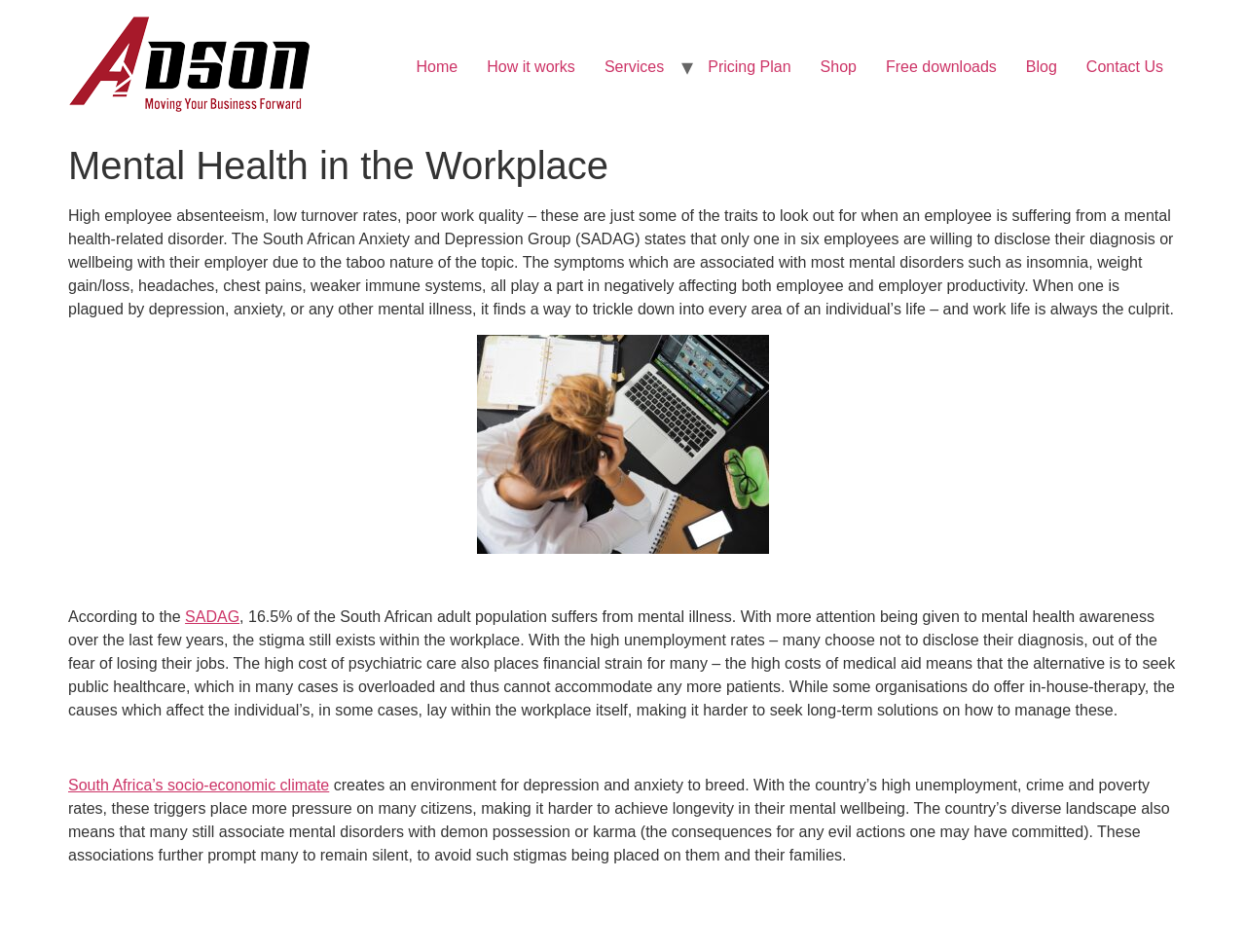Determine the bounding box coordinates (top-left x, top-left y, bottom-right x, bottom-right y) of the UI element described in the following text: Services

[0.473, 0.05, 0.545, 0.091]